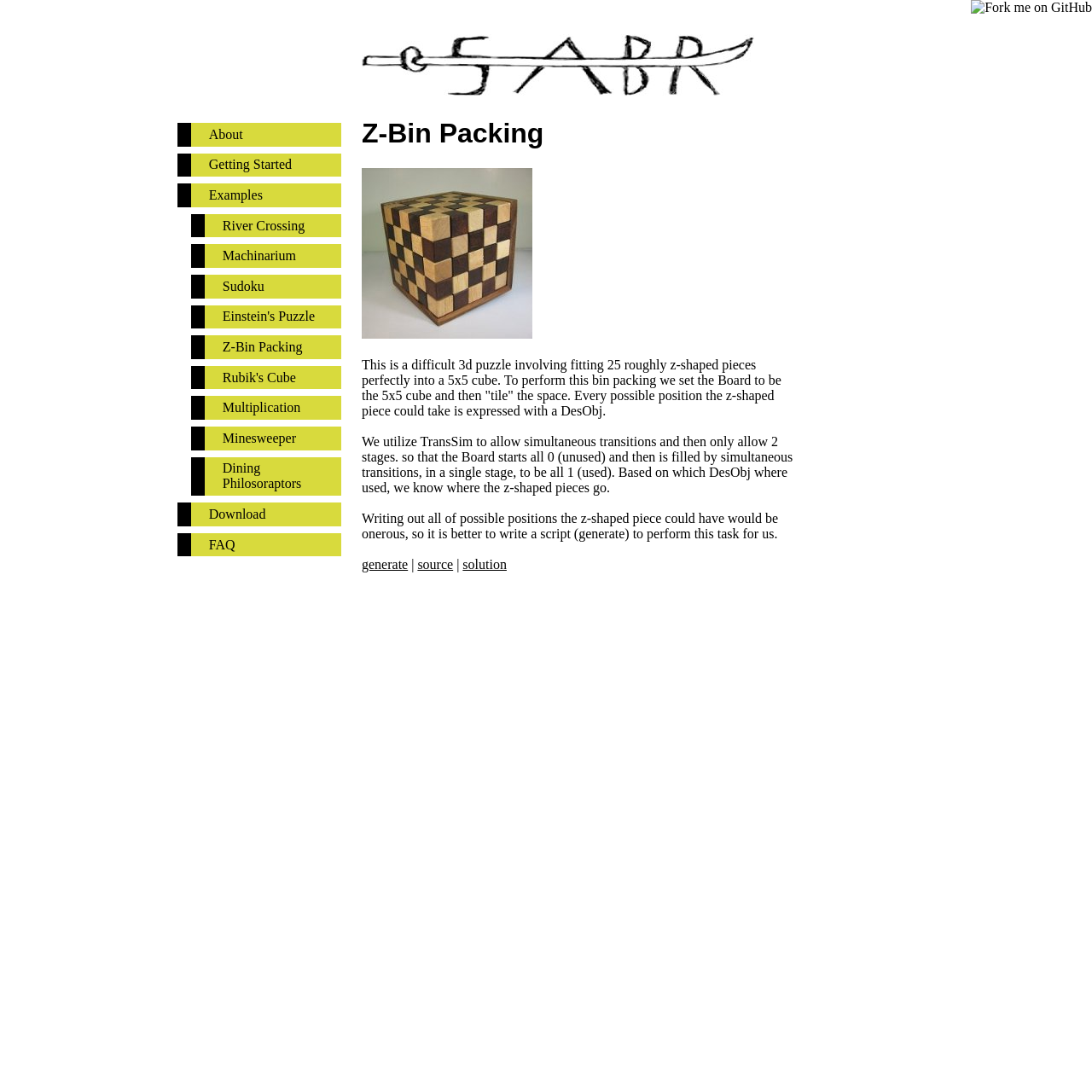Please find the bounding box coordinates of the section that needs to be clicked to achieve this instruction: "Click on About".

[0.191, 0.116, 0.222, 0.13]